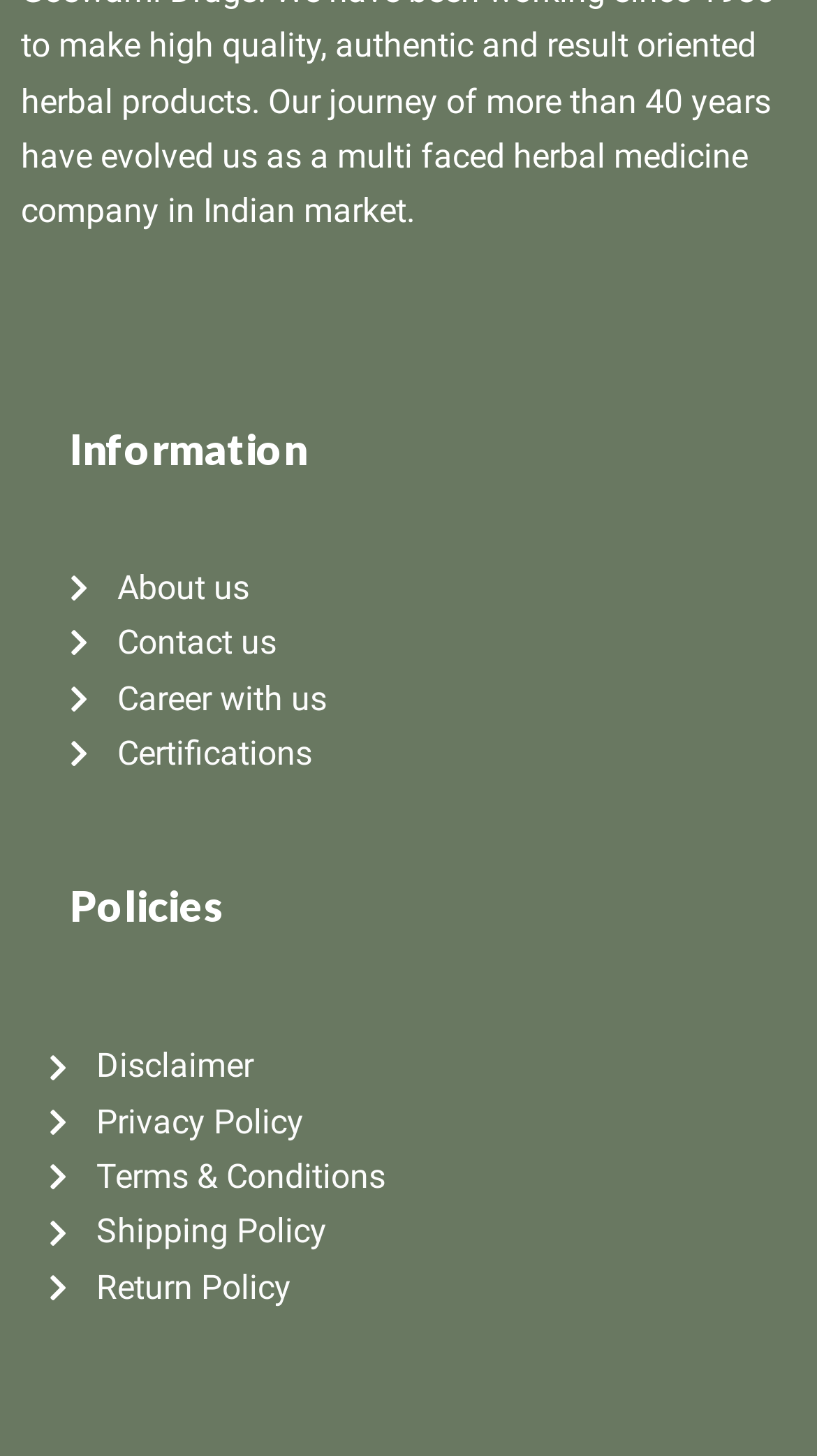Locate the bounding box coordinates of the area you need to click to fulfill this instruction: 'Check Certifications'. The coordinates must be in the form of four float numbers ranging from 0 to 1: [left, top, right, bottom].

[0.086, 0.499, 0.914, 0.537]